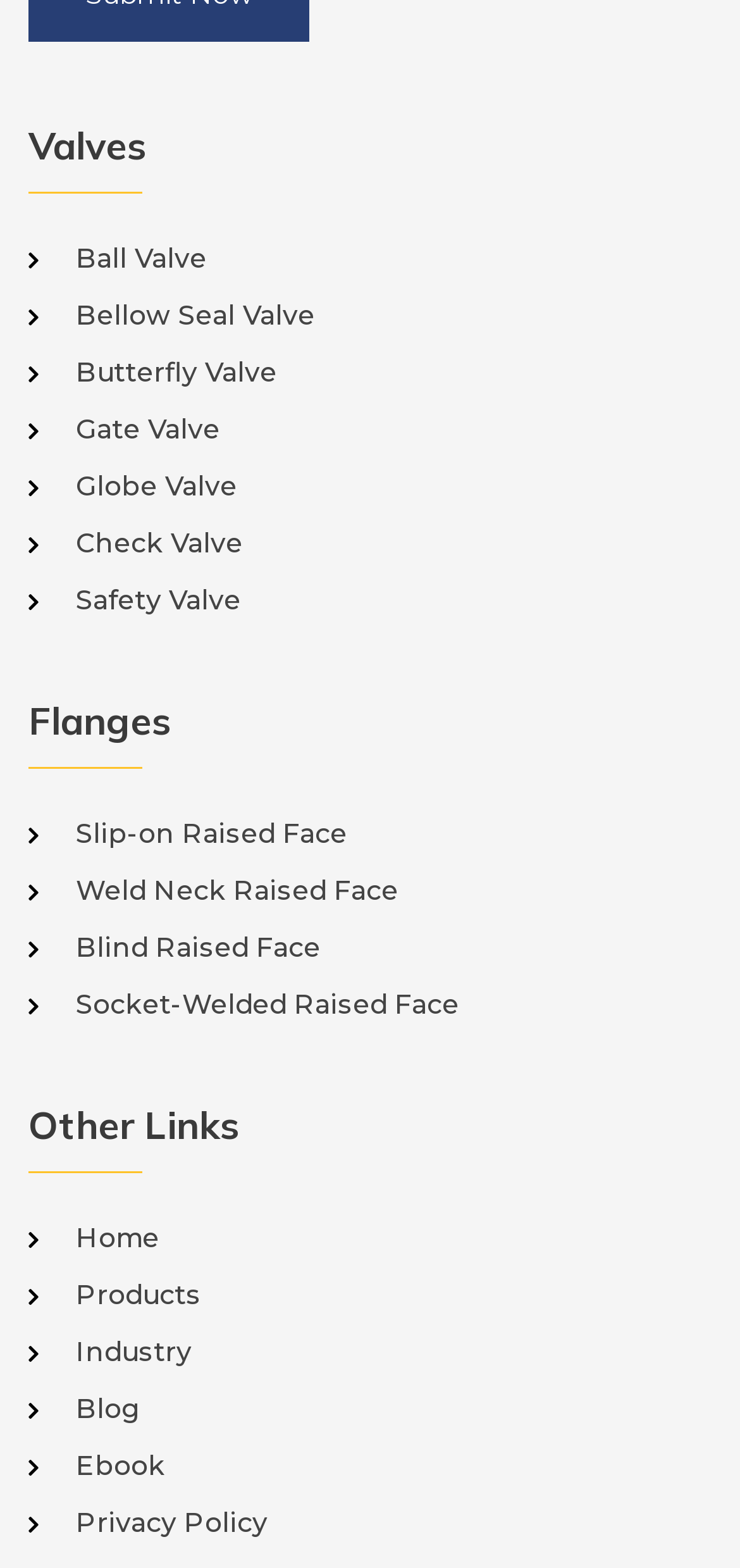Identify and provide the bounding box for the element described by: "Industry".

[0.103, 0.851, 0.962, 0.872]